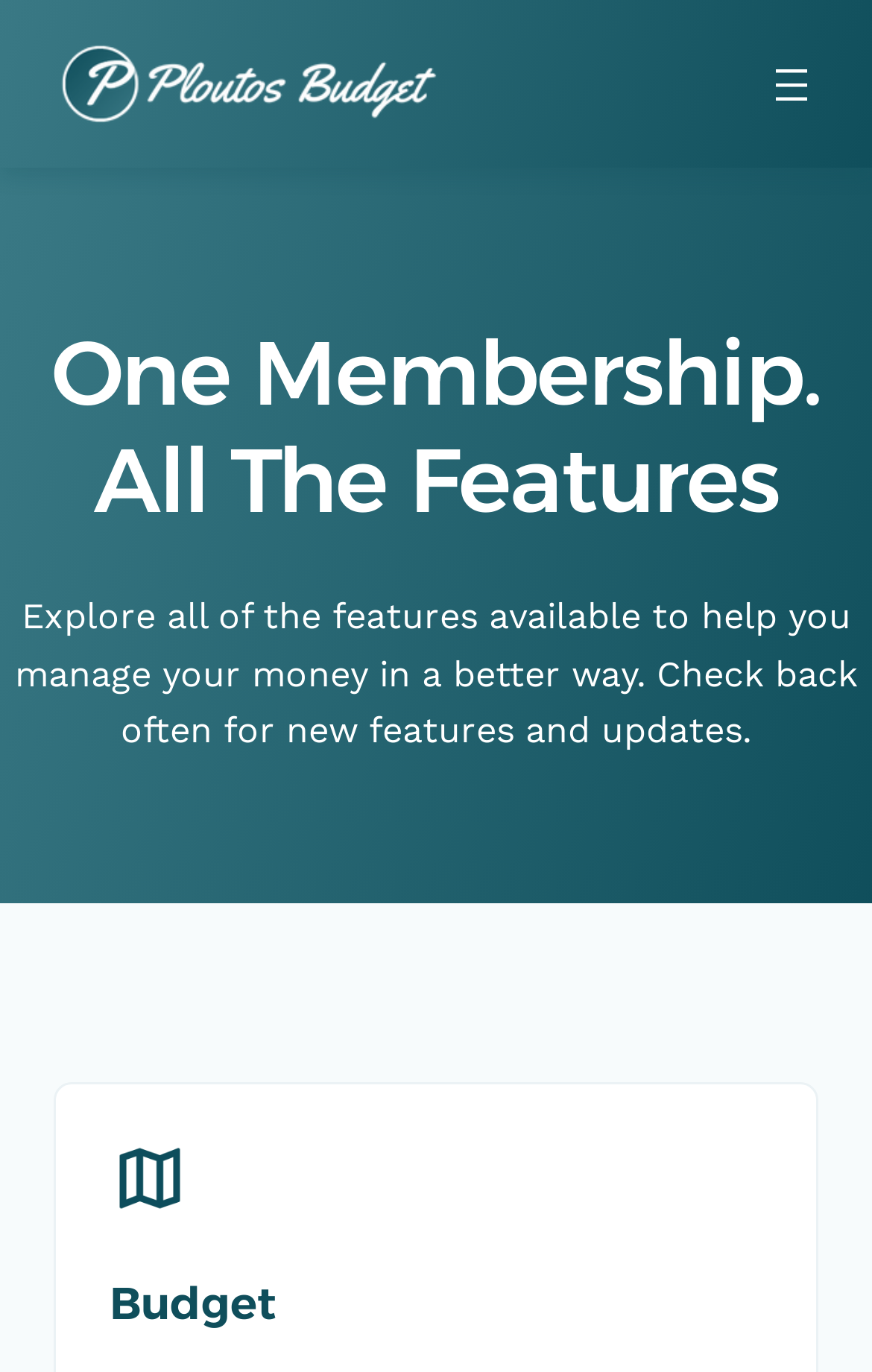How many navigation elements are present?
Using the visual information from the image, give a one-word or short-phrase answer.

2